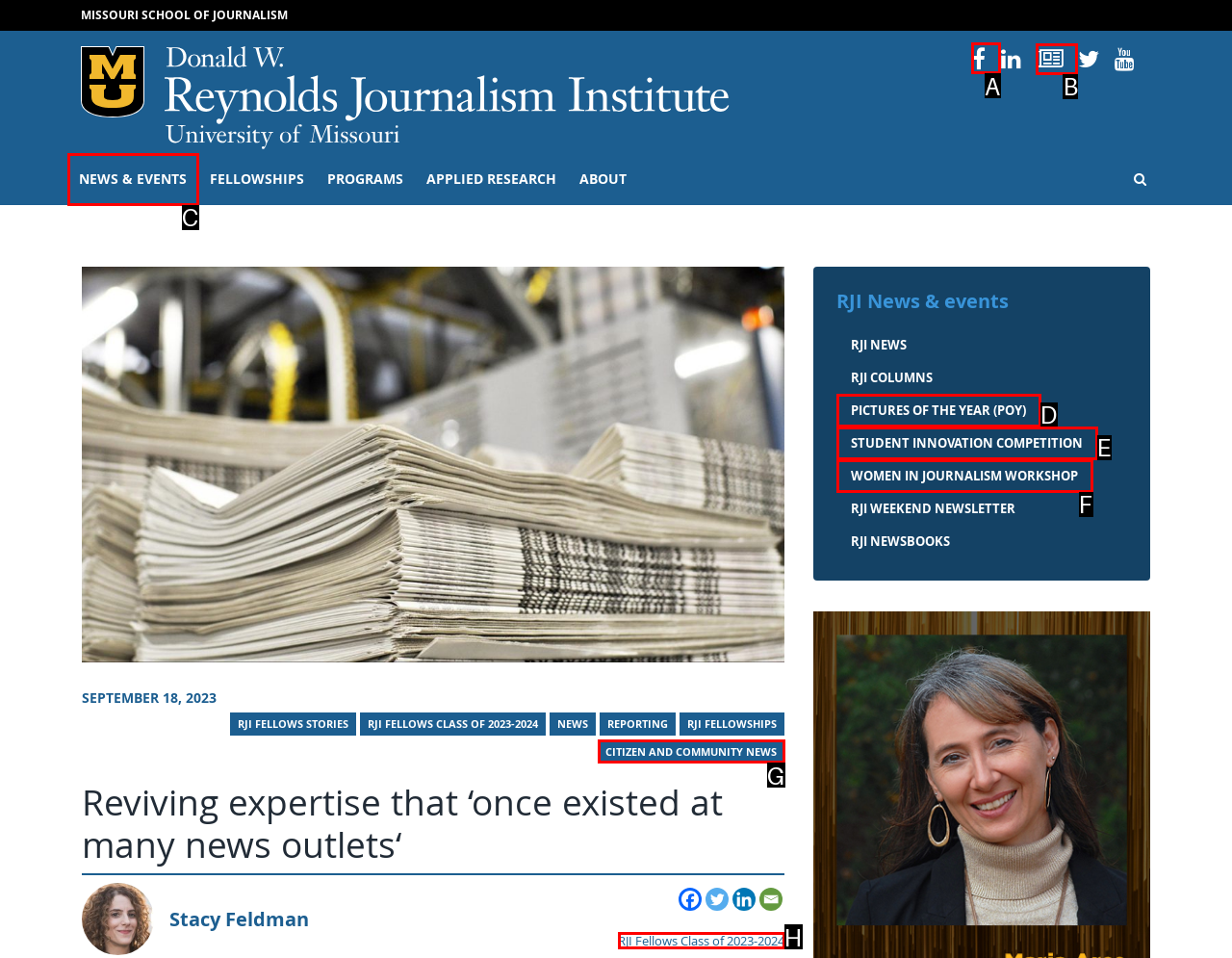Indicate the HTML element to be clicked to accomplish this task: Follow RJI on Facebook Respond using the letter of the correct option.

A